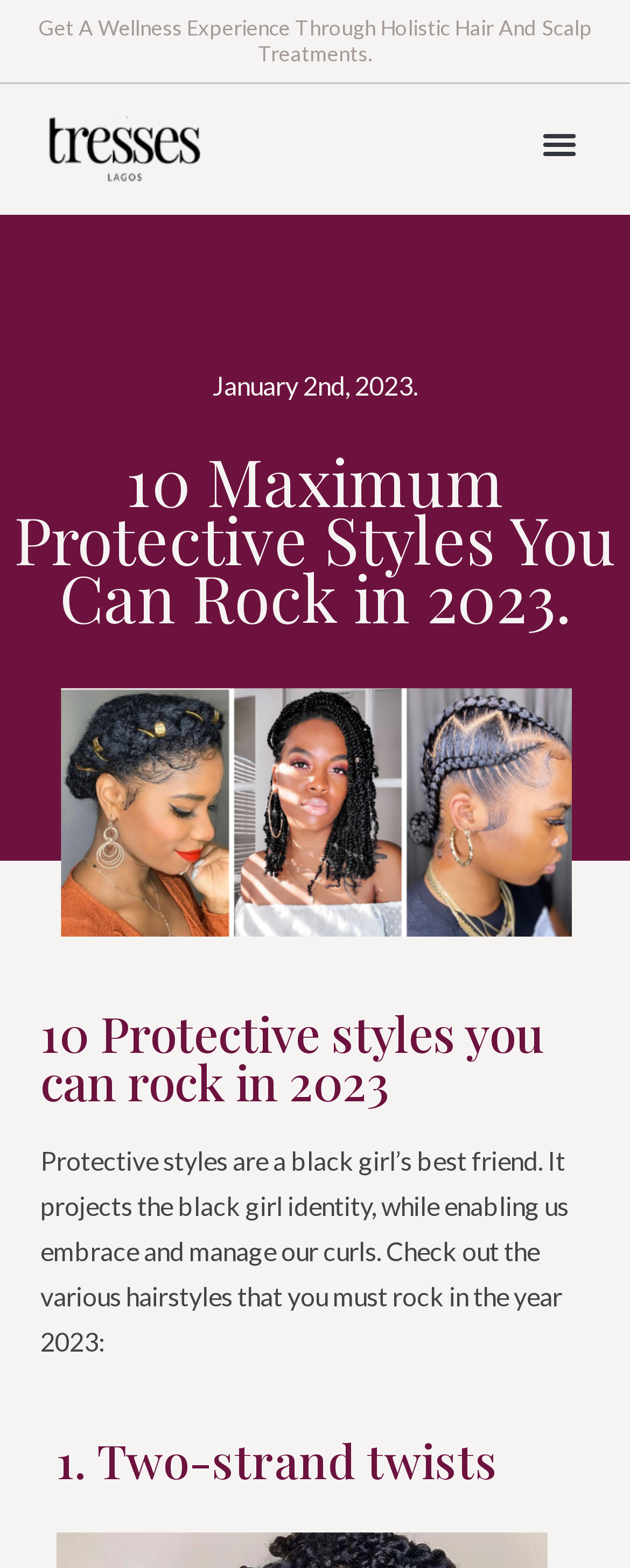Provide a short answer using a single word or phrase for the following question: 
How many protective styles are mentioned in the article?

10